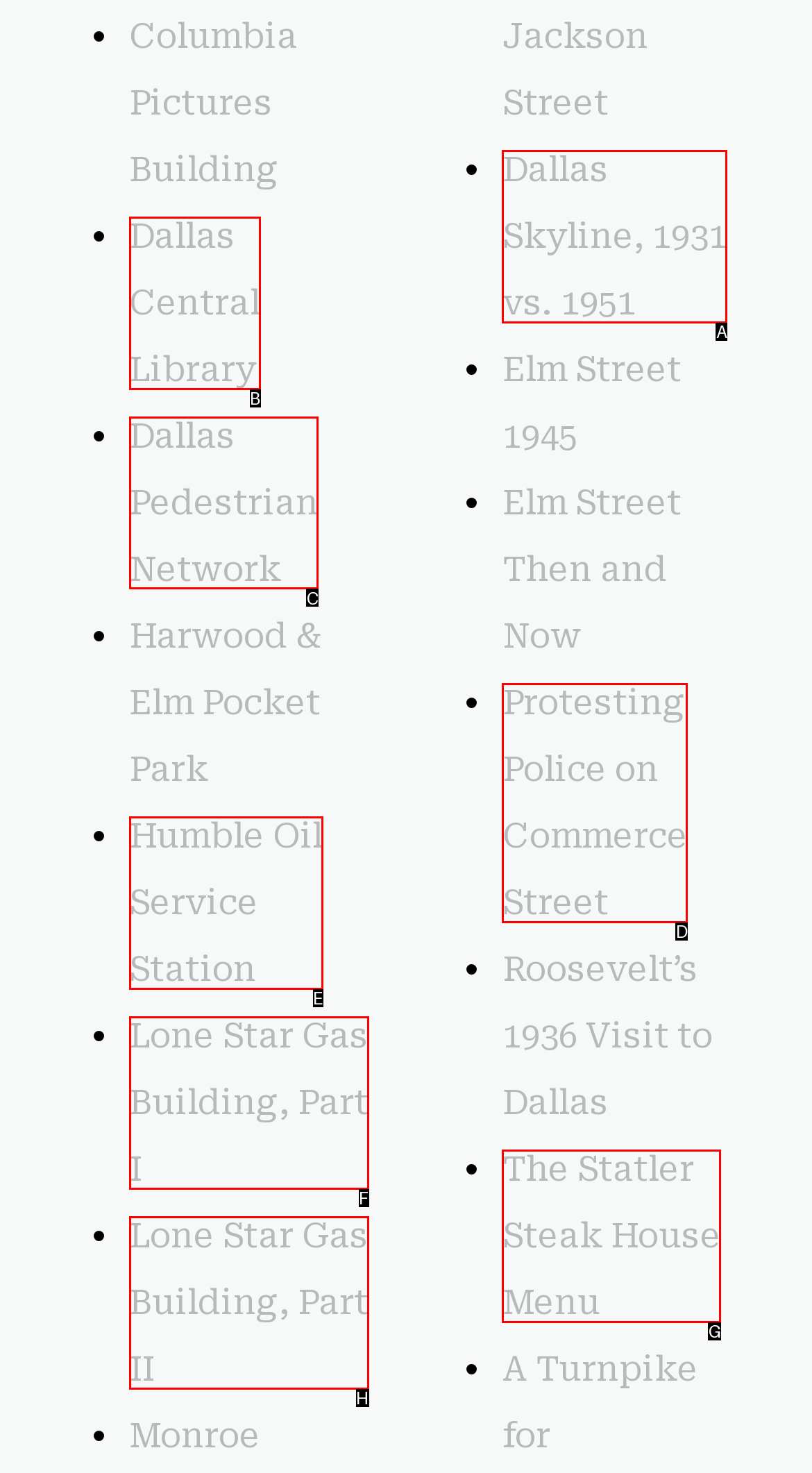Identify the correct HTML element to click to accomplish this task: Explore Dallas Pedestrian Network
Respond with the letter corresponding to the correct choice.

C